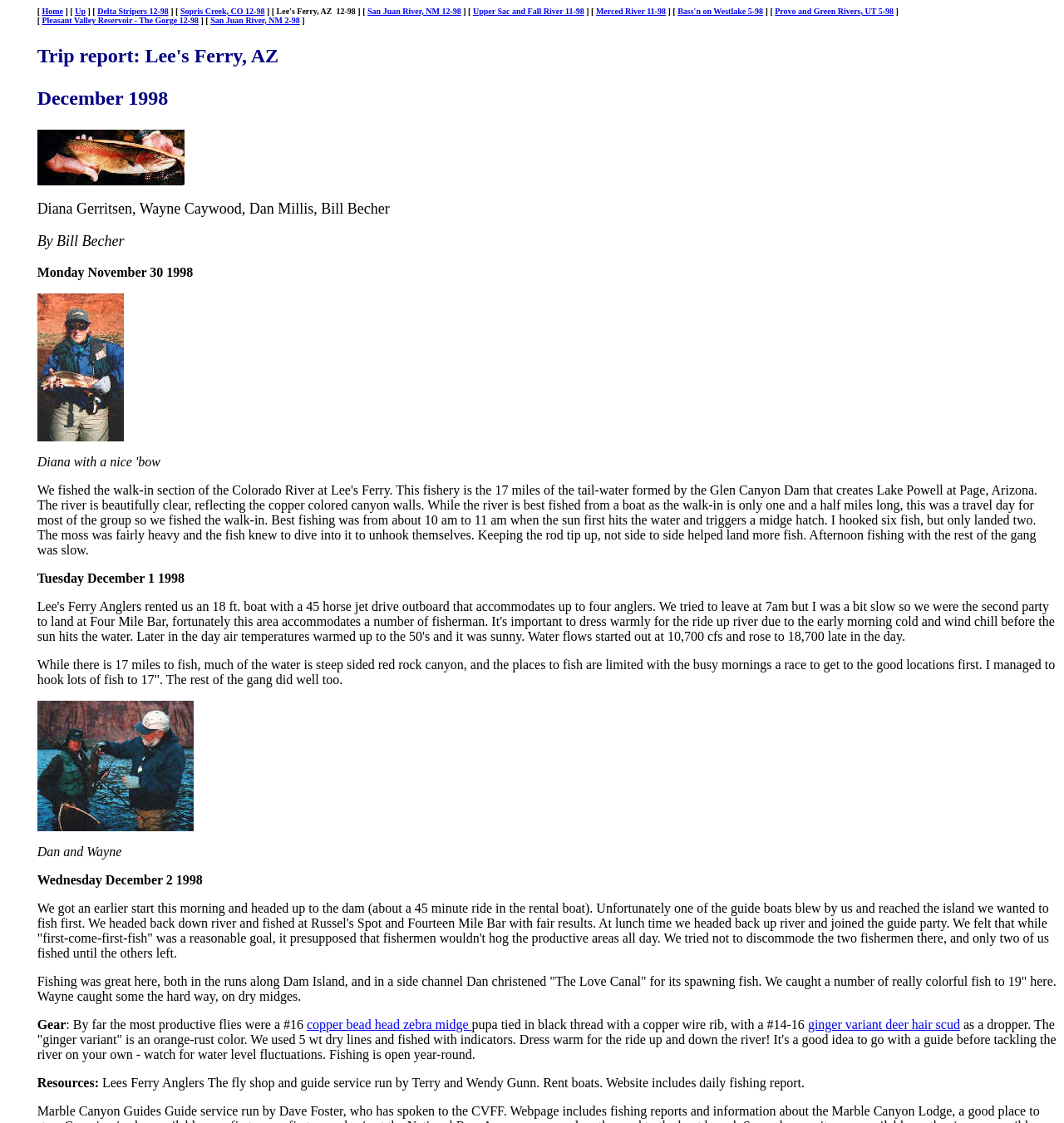Identify the coordinates of the bounding box for the element that must be clicked to accomplish the instruction: "Visit Delta Striper 12-98".

[0.092, 0.006, 0.158, 0.014]